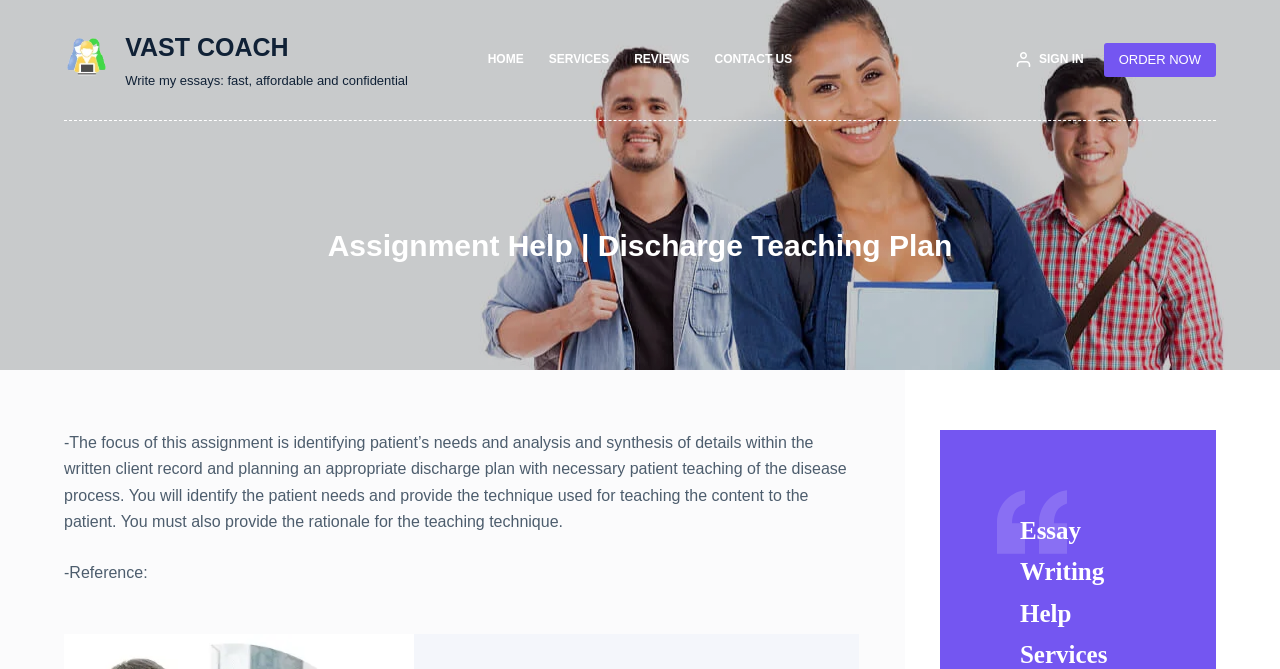Specify the bounding box coordinates of the area to click in order to follow the given instruction: "Click on the 'ORDER NOW' button."

[0.862, 0.064, 0.95, 0.115]